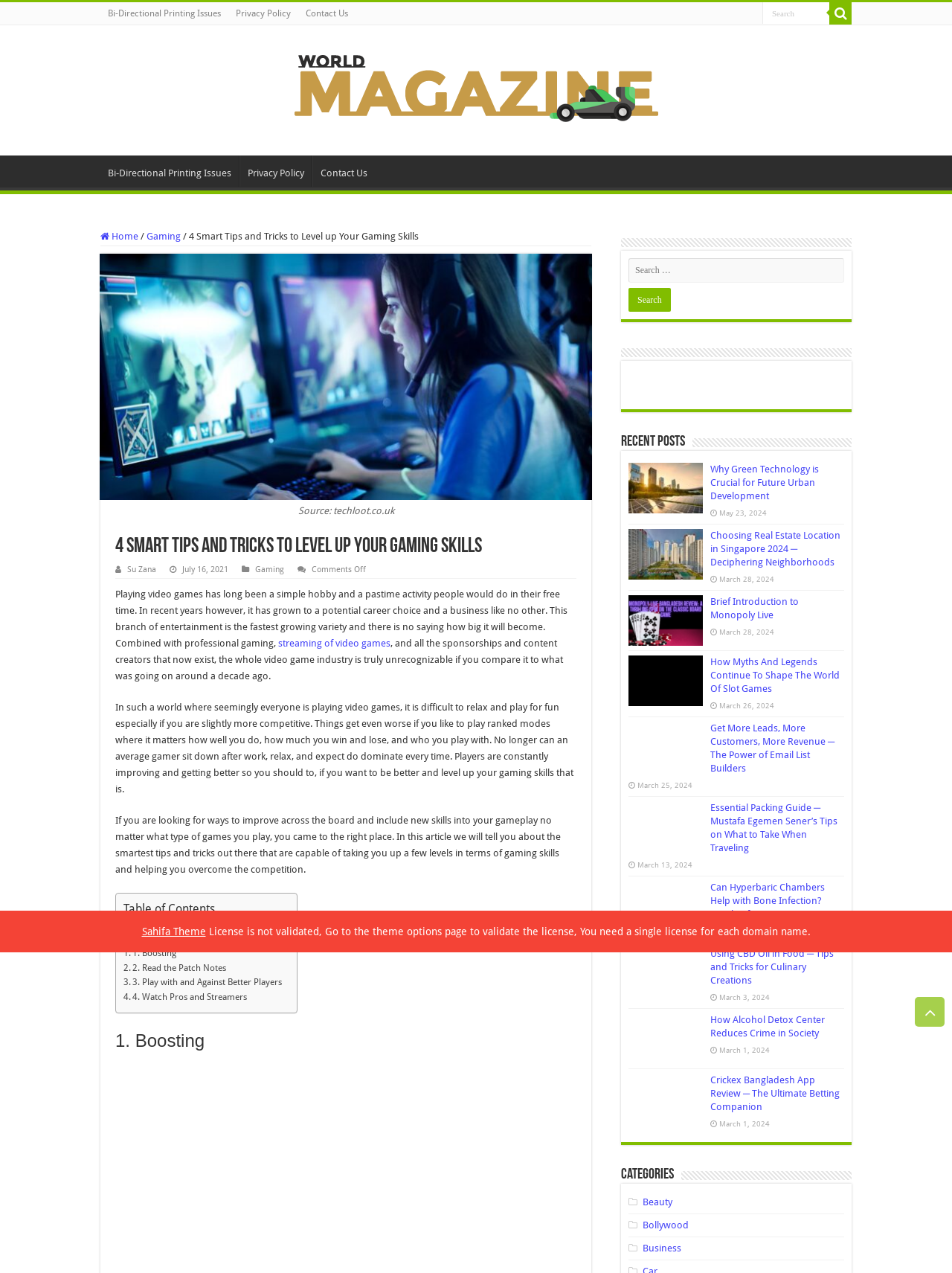Indicate the bounding box coordinates of the element that must be clicked to execute the instruction: "Read the article about 4 Smart Tips and Tricks to Level up Your Gaming Skills". The coordinates should be given as four float numbers between 0 and 1, i.e., [left, top, right, bottom].

[0.198, 0.181, 0.44, 0.19]